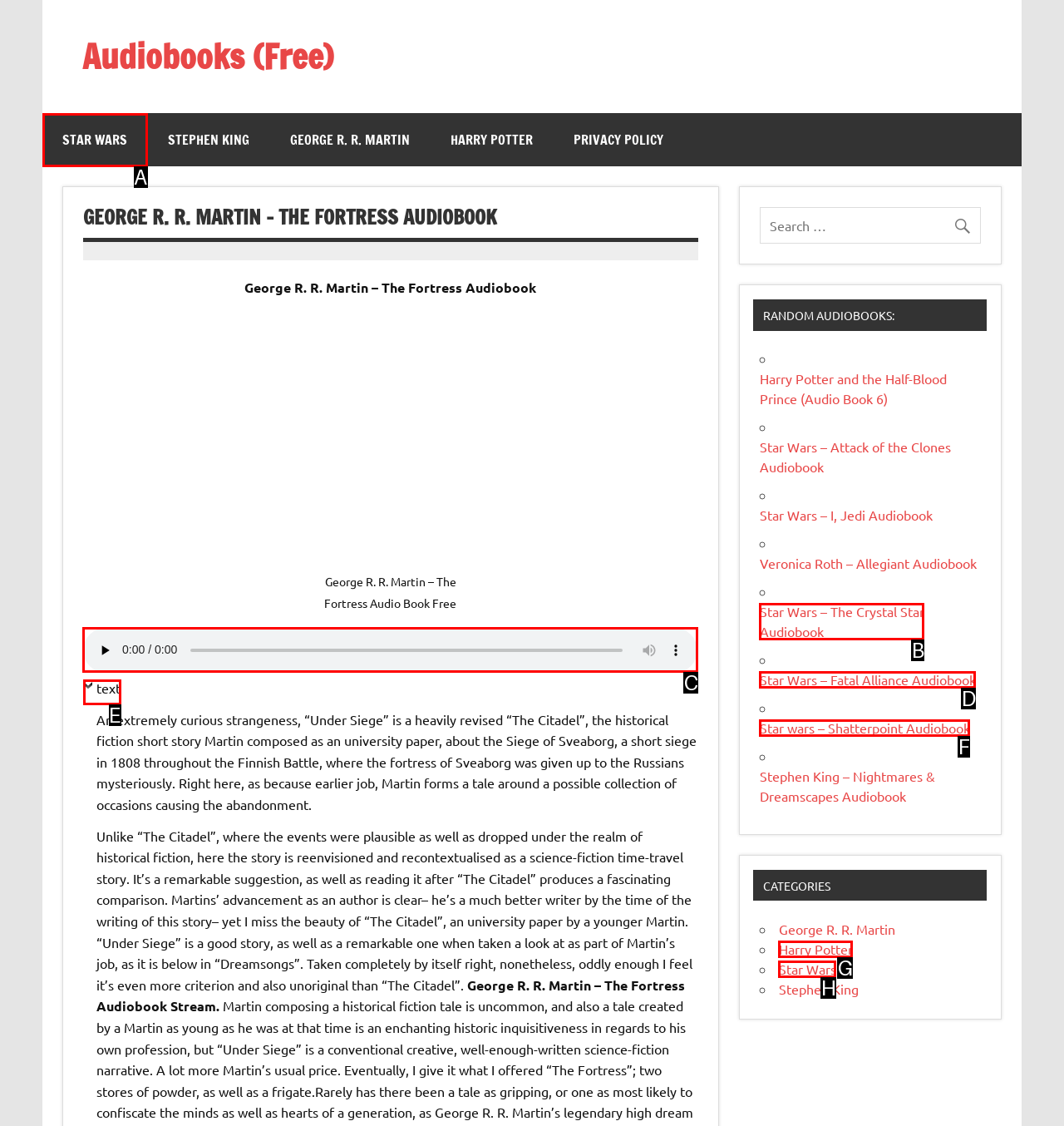Given the instruction: Play the audio, which HTML element should you click on?
Answer with the letter that corresponds to the correct option from the choices available.

C